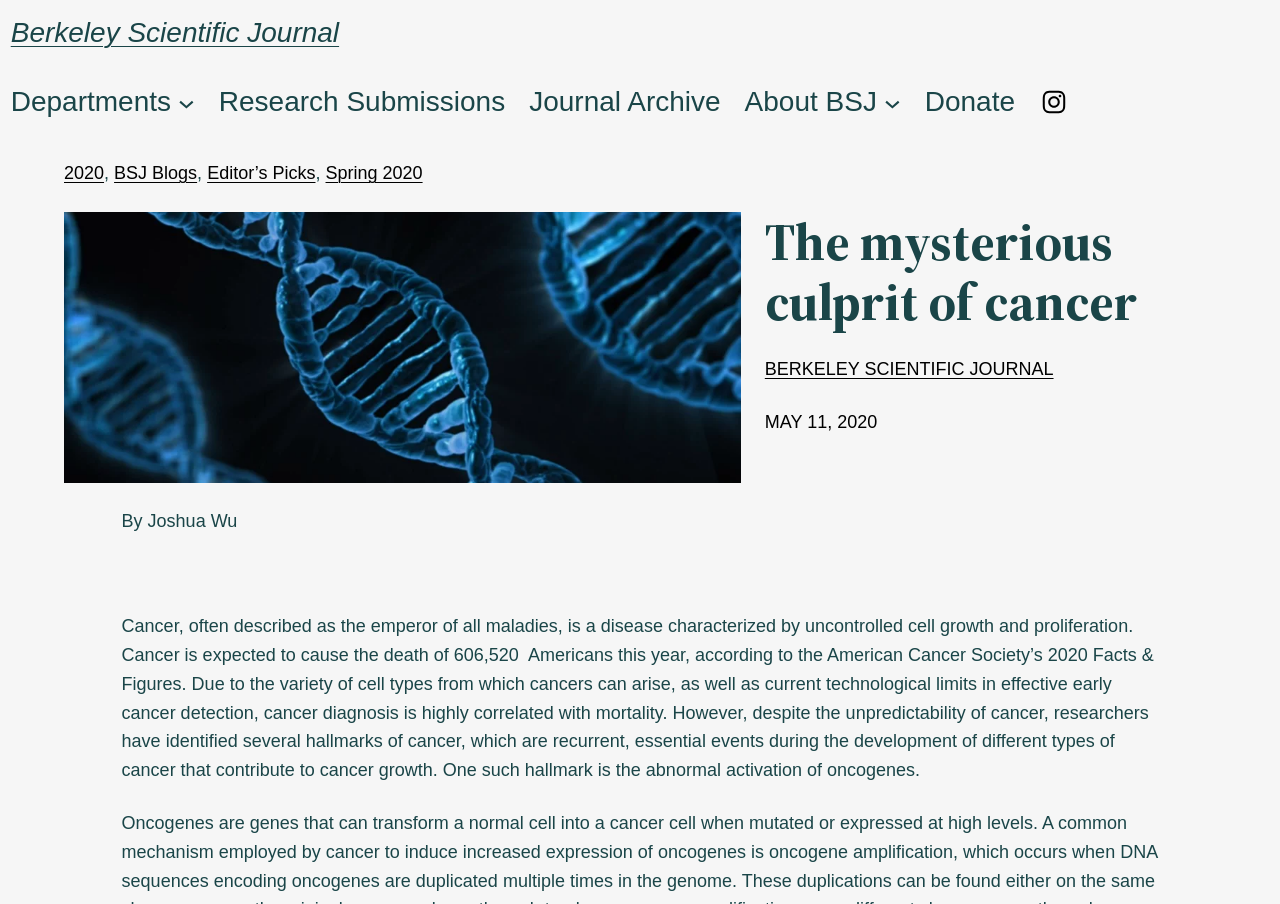Determine the bounding box for the UI element described here: "Berkeley Scientific Journal".

[0.597, 0.398, 0.823, 0.42]